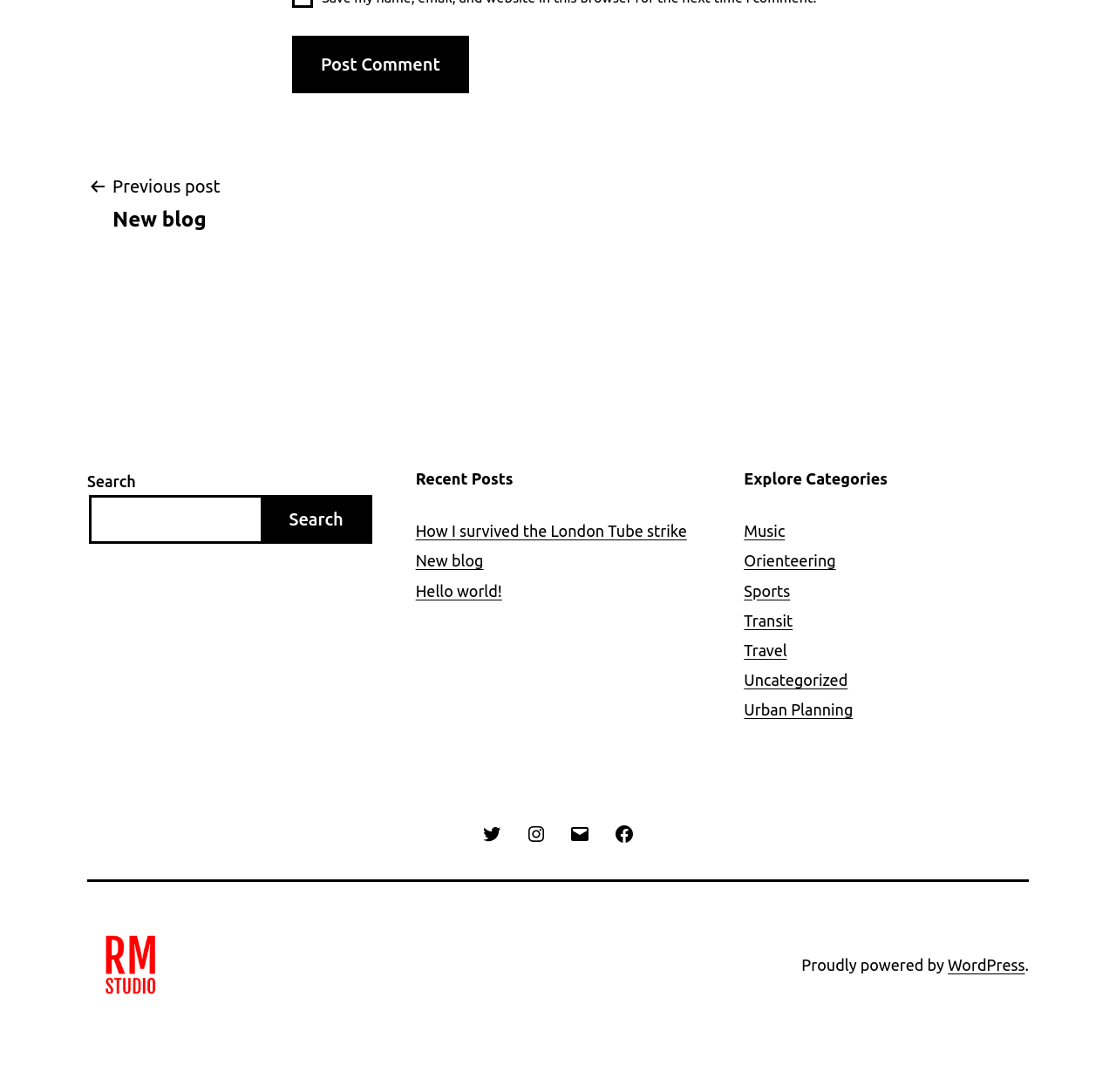Identify the bounding box coordinates for the element that needs to be clicked to fulfill this instruction: "Explore Music category". Provide the coordinates in the format of four float numbers between 0 and 1: [left, top, right, bottom].

[0.667, 0.478, 0.703, 0.494]